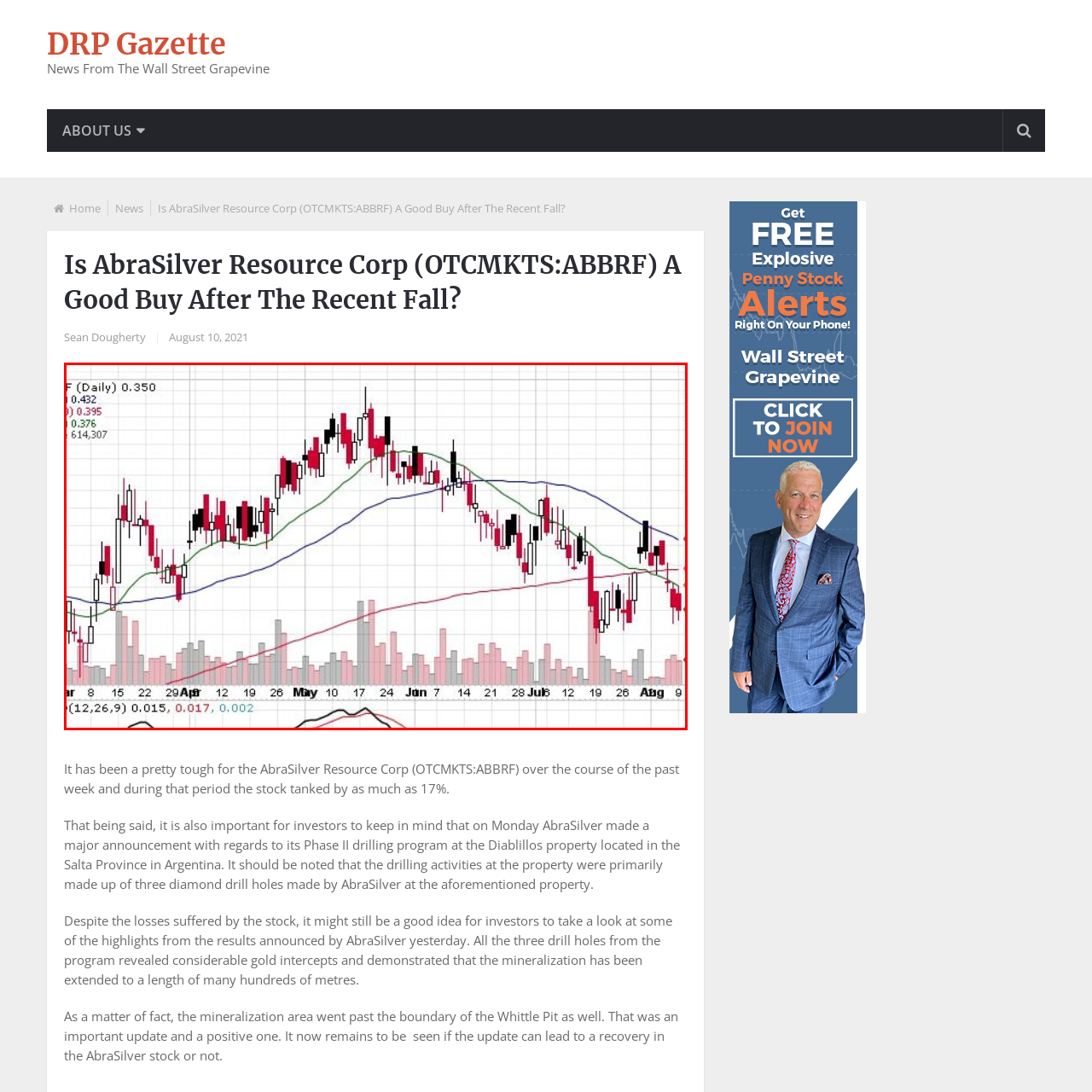Inspect the image surrounded by the red border and give a one-word or phrase answer to the question:
What is the time period shown in the chart?

March to August